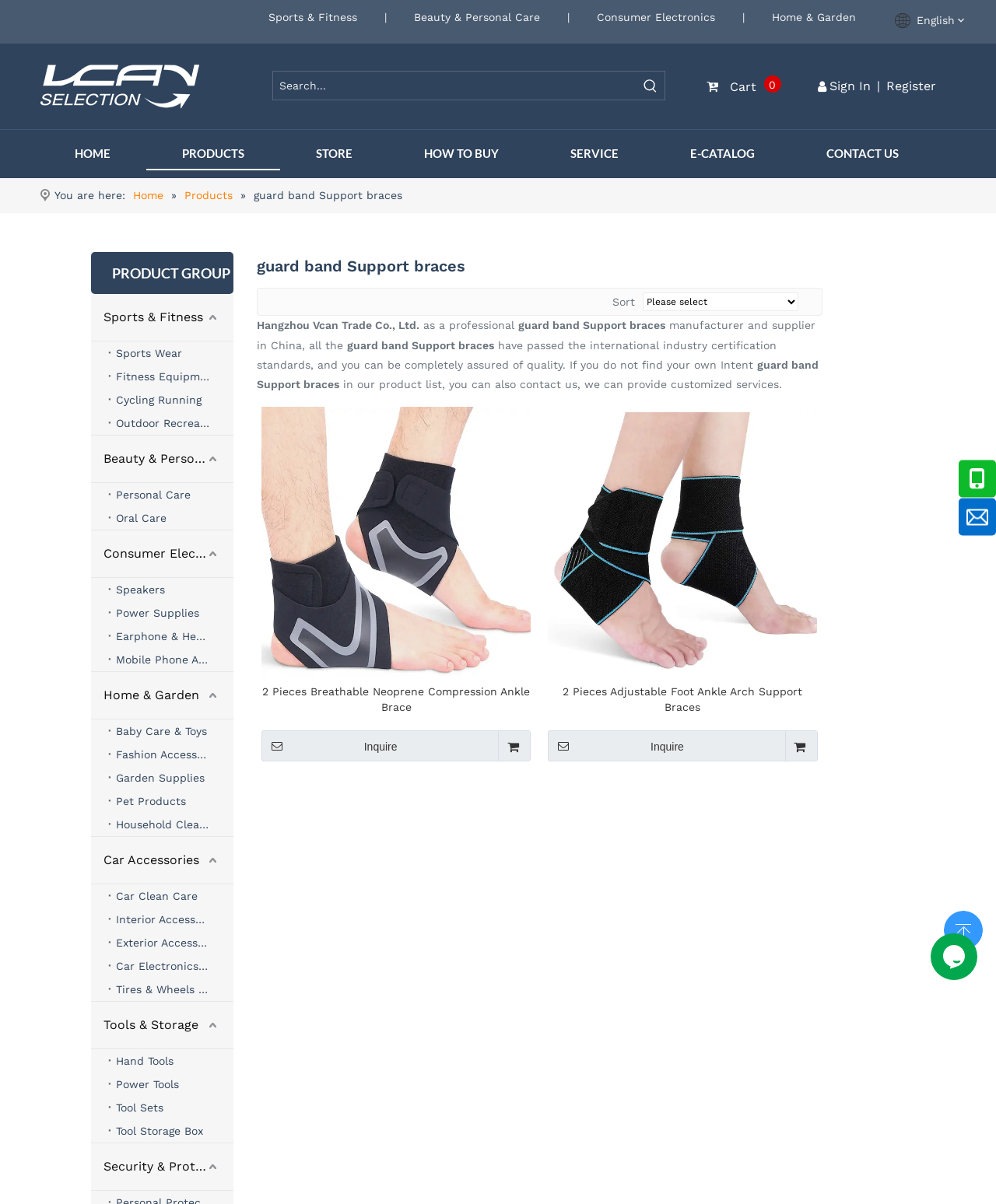Based on the image, provide a detailed and complete answer to the question: 
What is the purpose of the search box?

I found a textbox element with the placeholder 'Search...' and a button with the text 'Hot Keywords:', which suggests that the search box is used to search for products on the website.